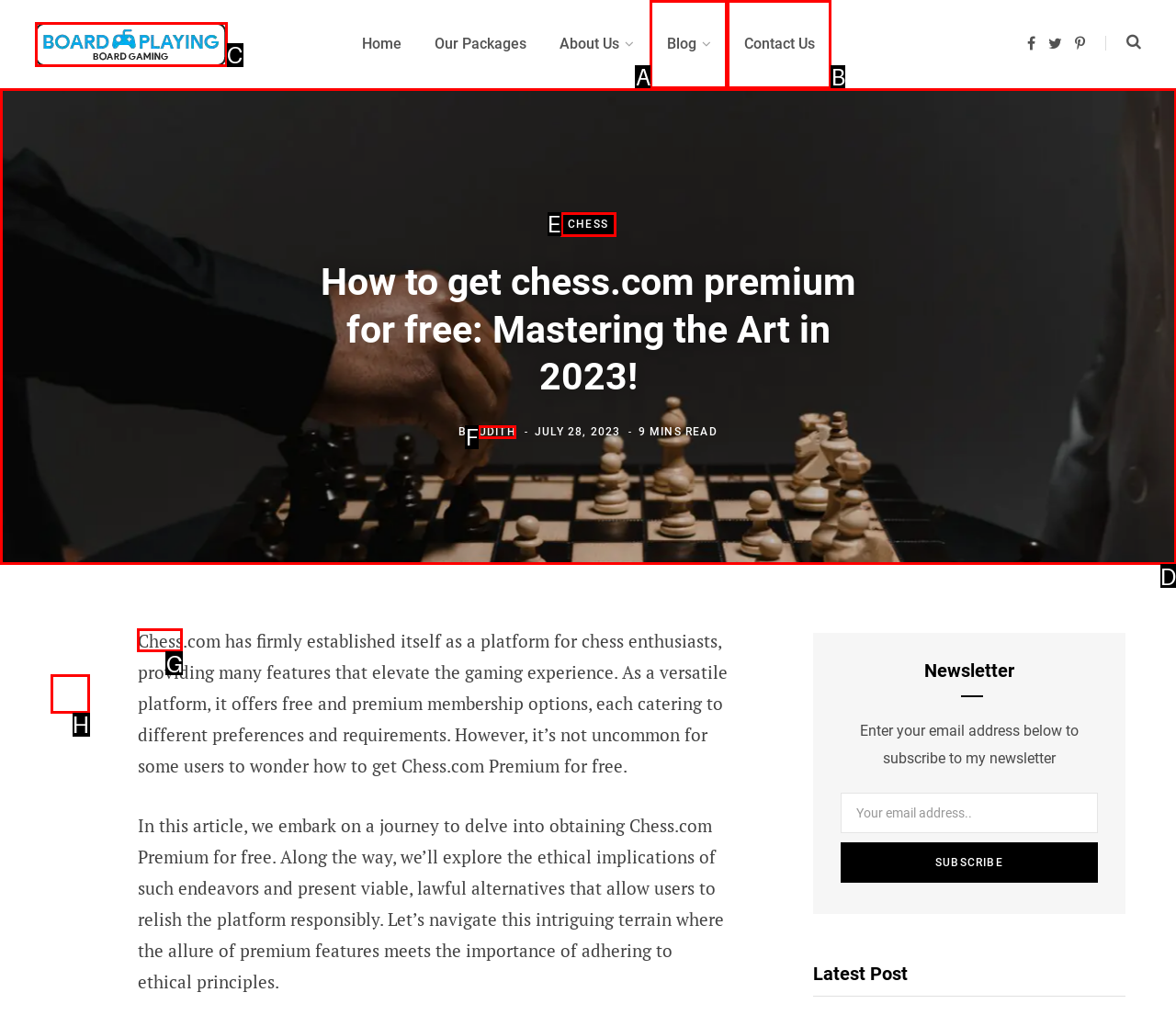Identify which HTML element aligns with the description: Plan of Life
Answer using the letter of the correct choice from the options available.

None